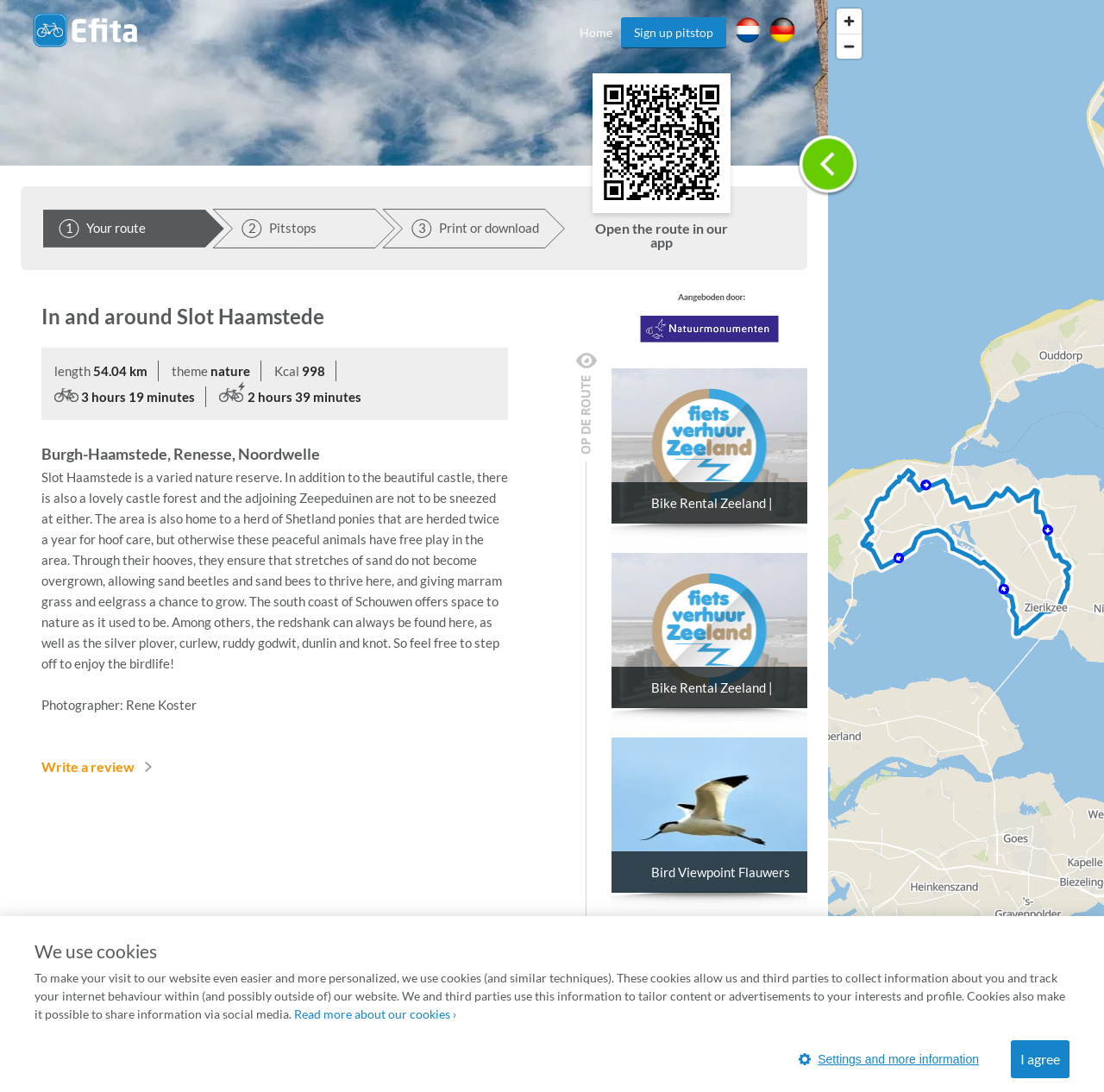Provide the bounding box coordinates of the UI element that matches the description: "alt="nl" title="nederlands"".

[0.665, 0.016, 0.689, 0.049]